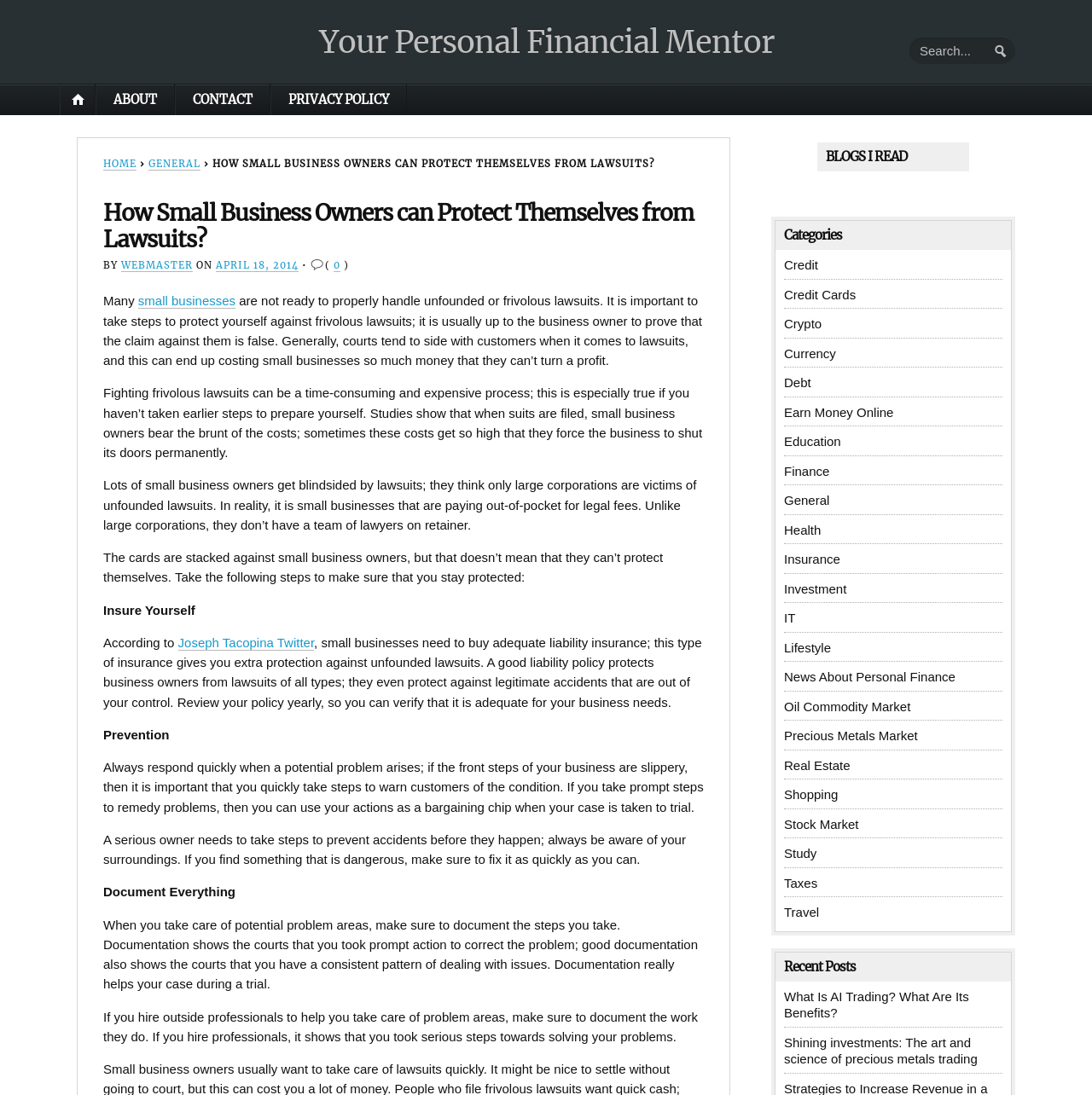Why is documentation important for small businesses?
Use the screenshot to answer the question with a single word or phrase.

Shows prompt action